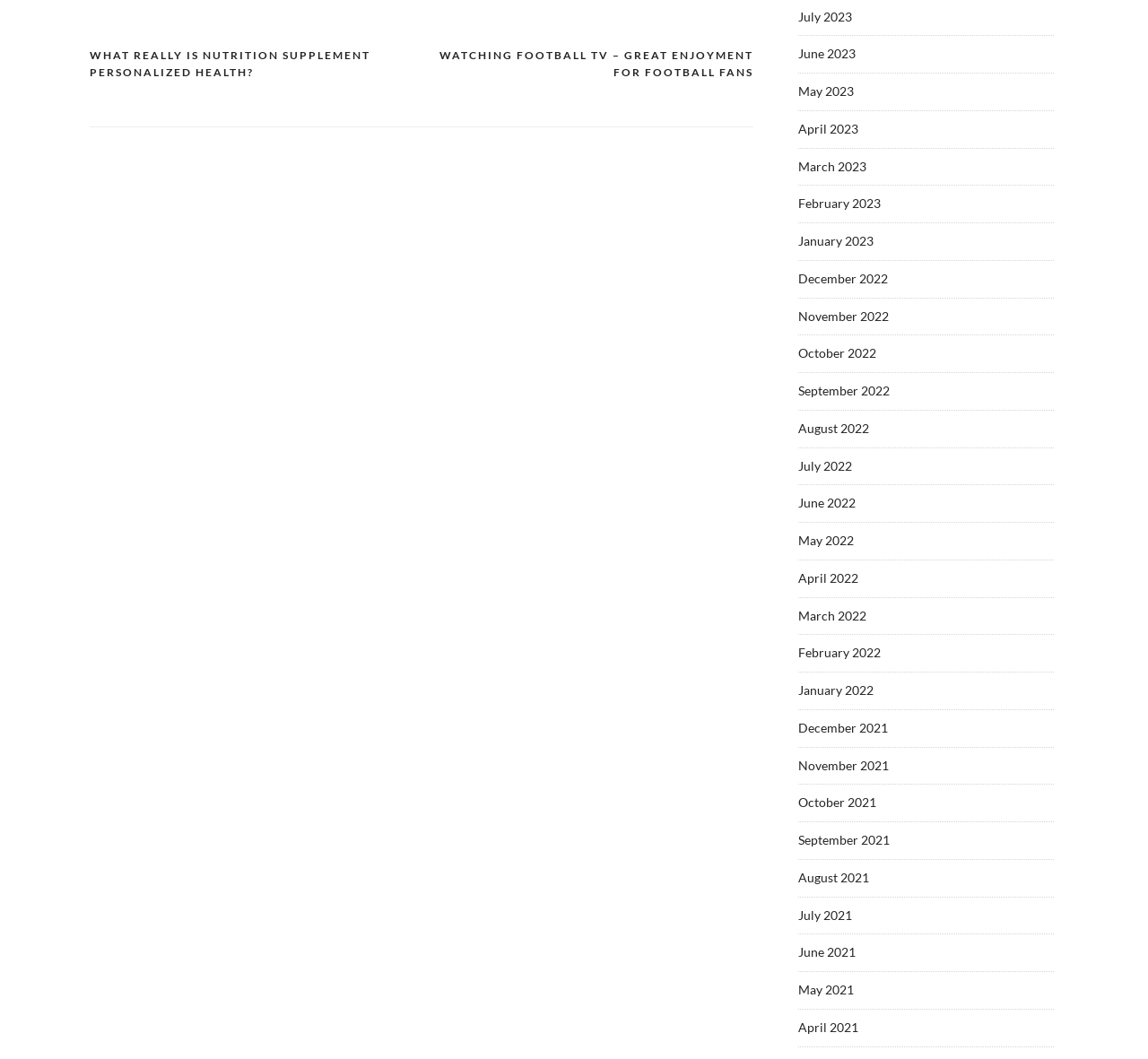Specify the bounding box coordinates of the region I need to click to perform the following instruction: "Click on 'WATCHING FOOTBALL TV – GREAT ENJOYMENT FOR FOOTBALL FANS'". The coordinates must be four float numbers in the range of 0 to 1, i.e., [left, top, right, bottom].

[0.367, 0.044, 0.656, 0.077]